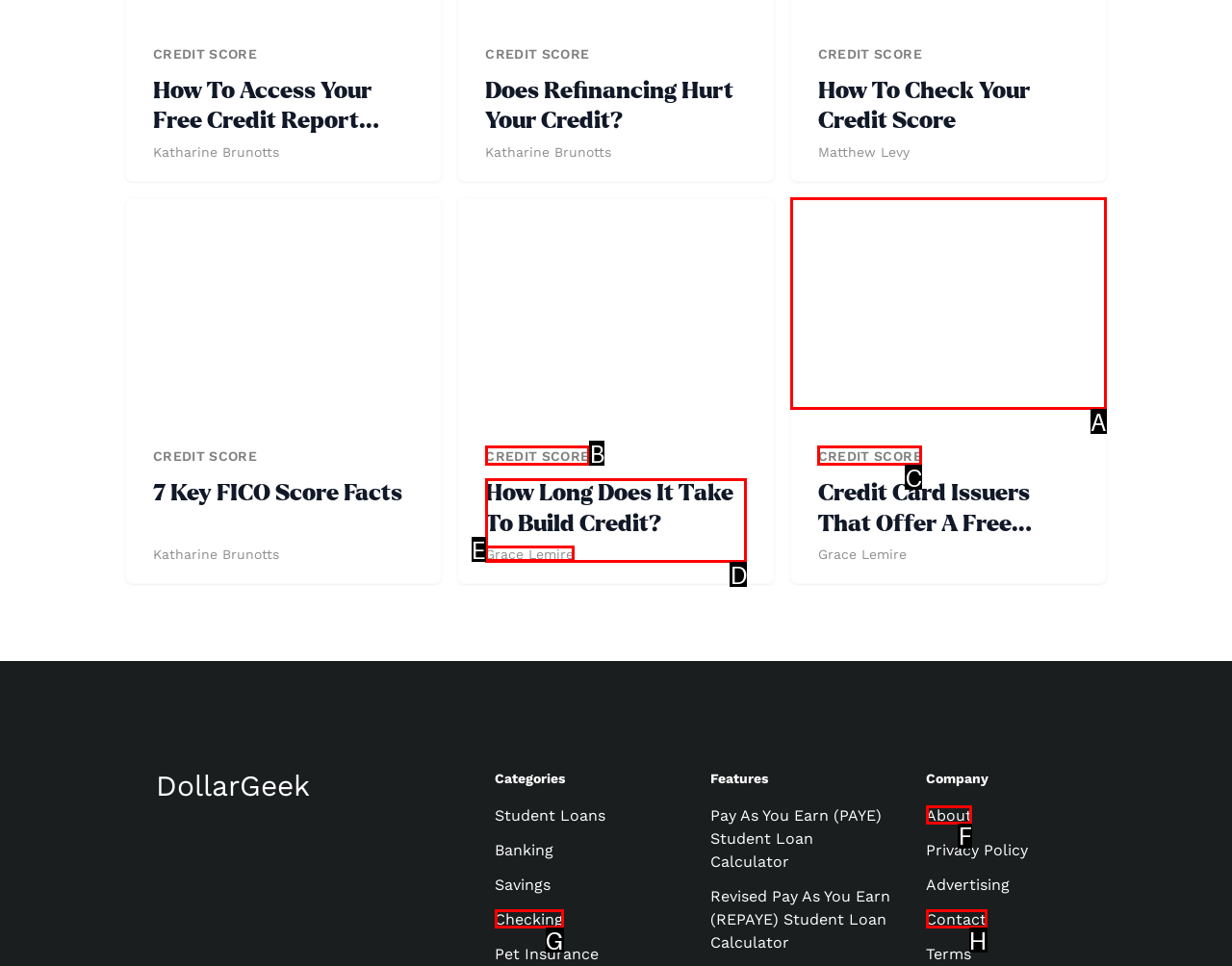Point out the UI element to be clicked for this instruction: Visit the company's about page. Provide the answer as the letter of the chosen element.

F